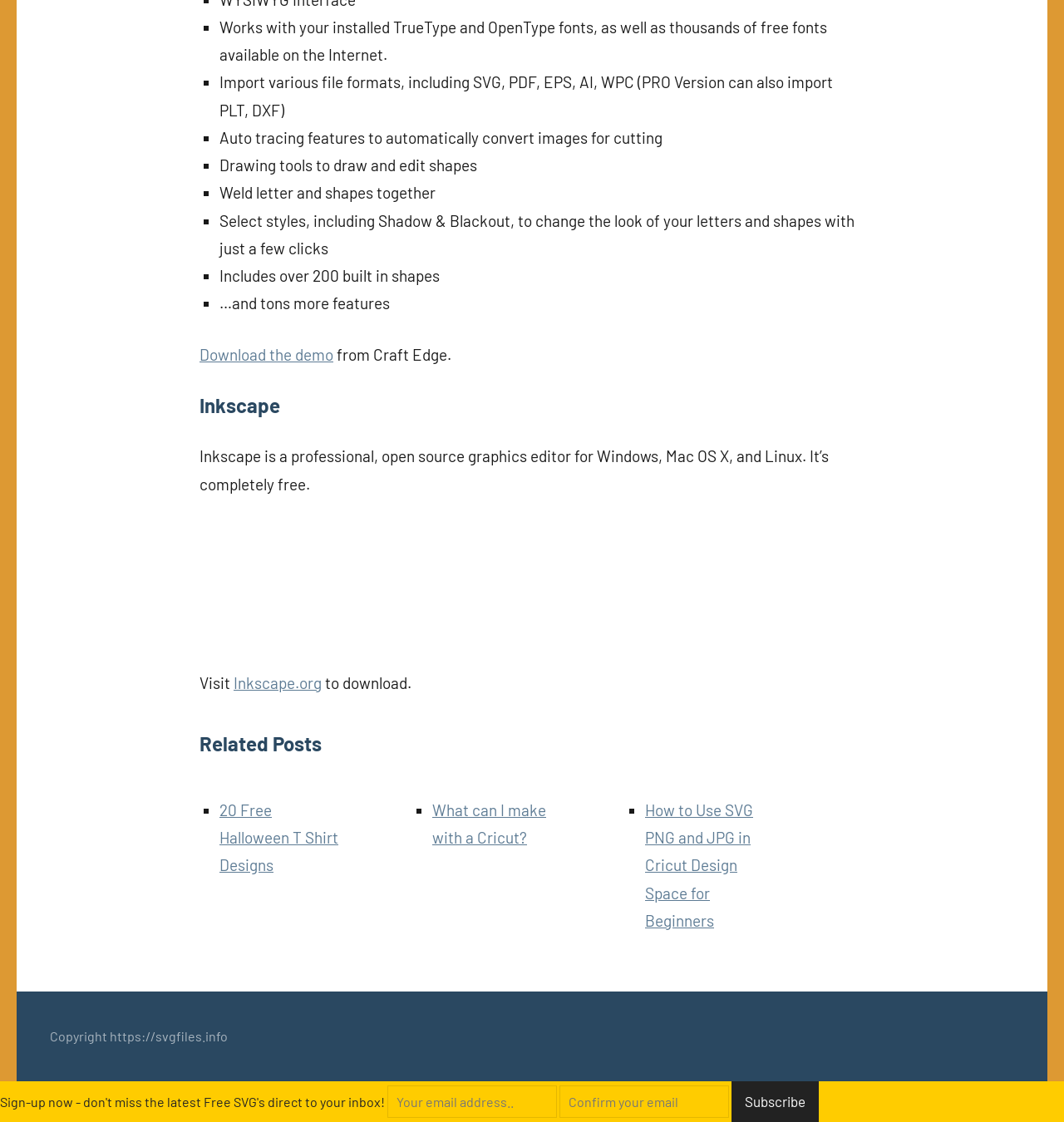What is the action that can be performed on letters and shapes?
Using the image, respond with a single word or phrase.

Weld together